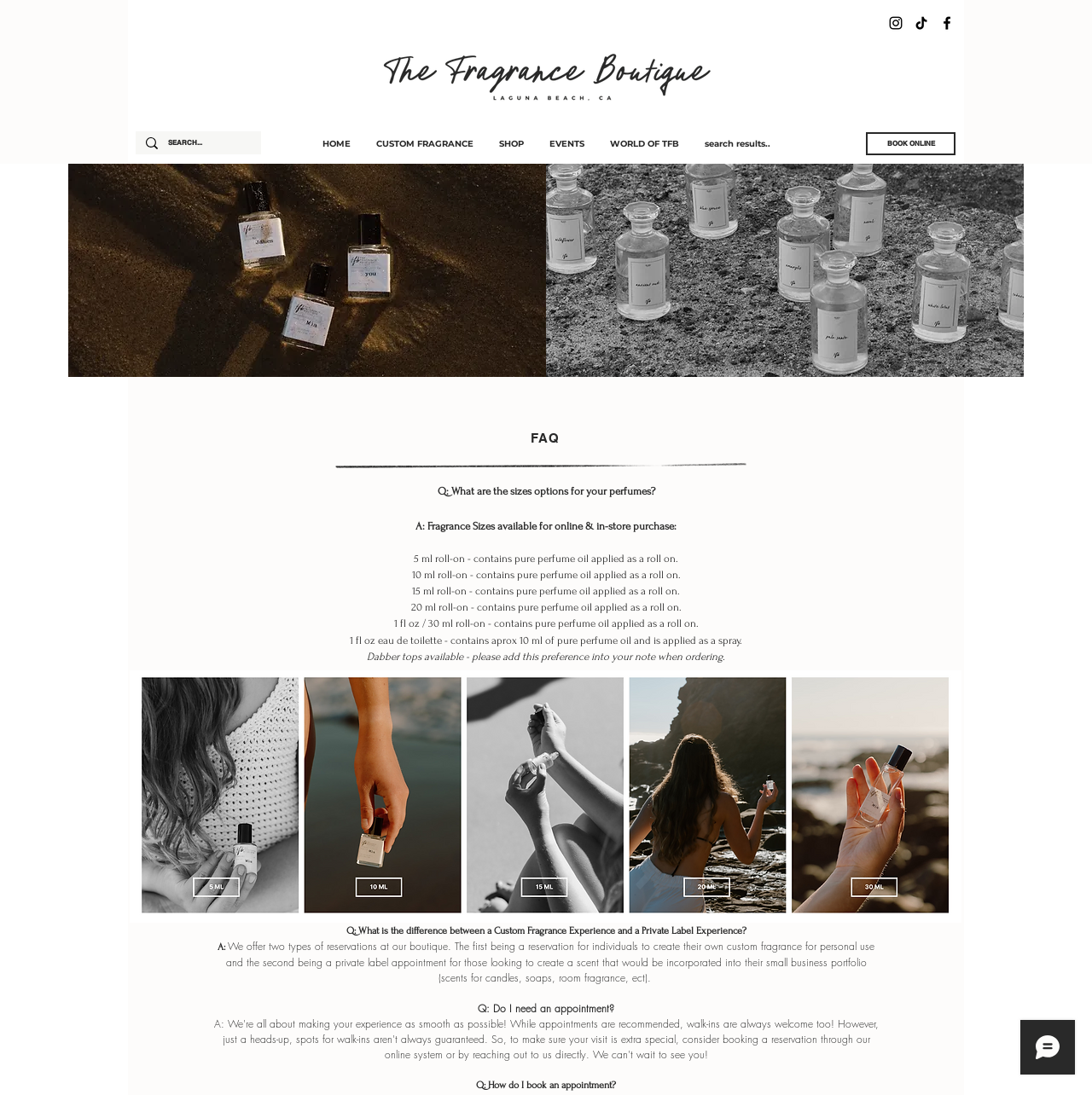Determine the bounding box coordinates of the section I need to click to execute the following instruction: "Click the 'Book Appointment' link". Provide the coordinates as four float numbers between 0 and 1, i.e., [left, top, right, bottom].

None